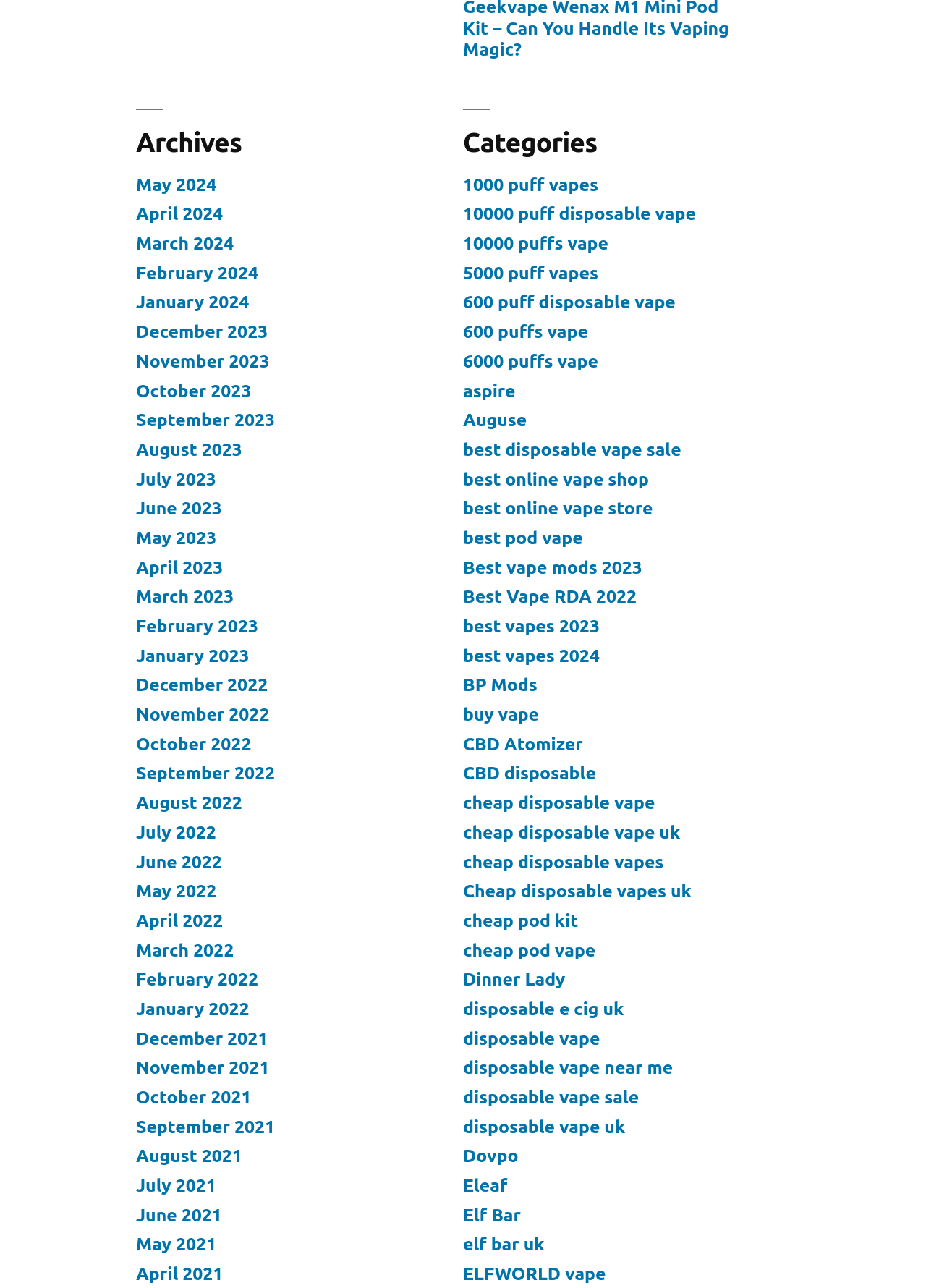Determine the bounding box coordinates of the clickable area required to perform the following instruction: "Click on May 2024 archives". The coordinates should be represented as four float numbers between 0 and 1: [left, top, right, bottom].

[0.147, 0.135, 0.234, 0.151]